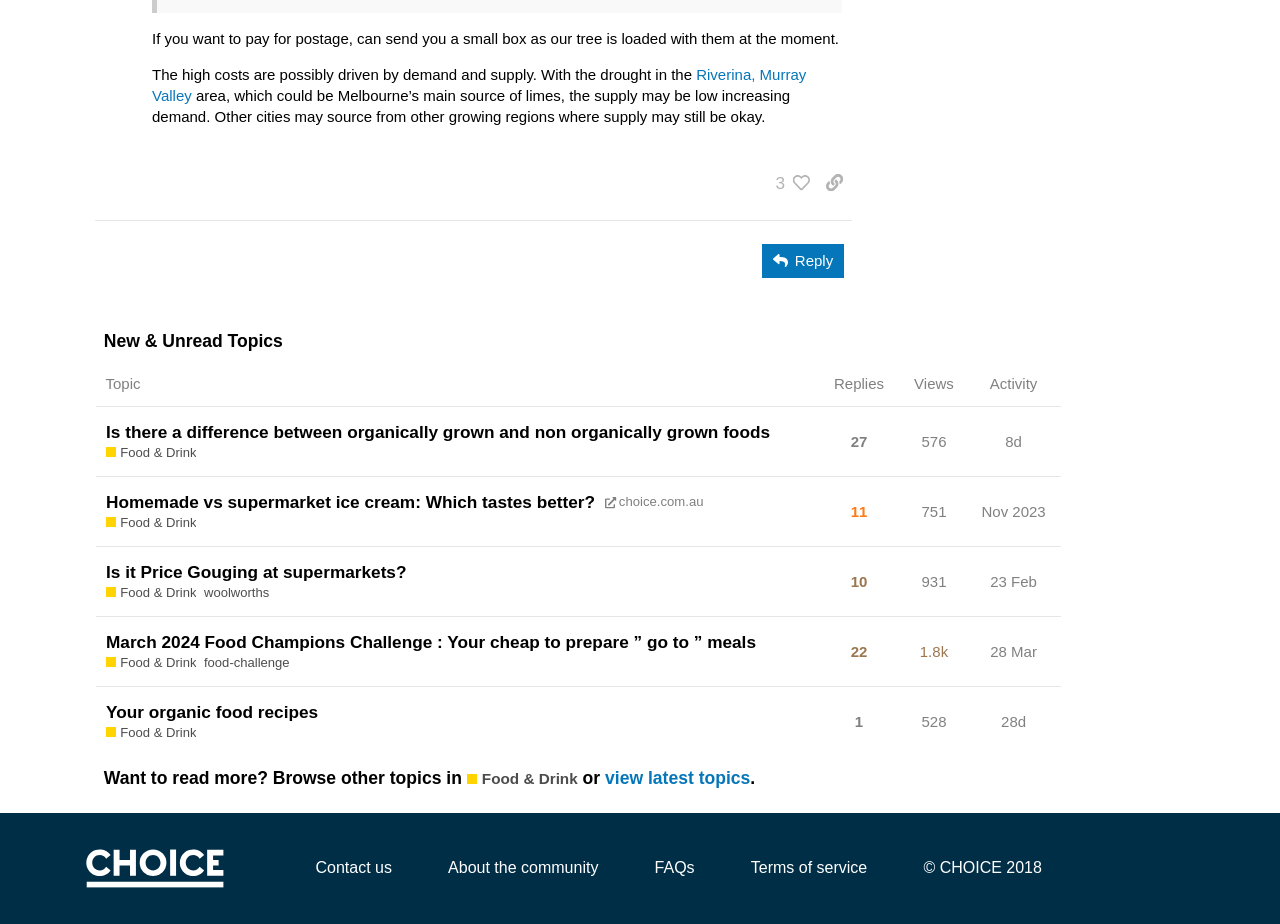Provide the bounding box coordinates of the HTML element this sentence describes: "Food & Drink". The bounding box coordinates consist of four float numbers between 0 and 1, i.e., [left, top, right, bottom].

[0.083, 0.557, 0.154, 0.577]